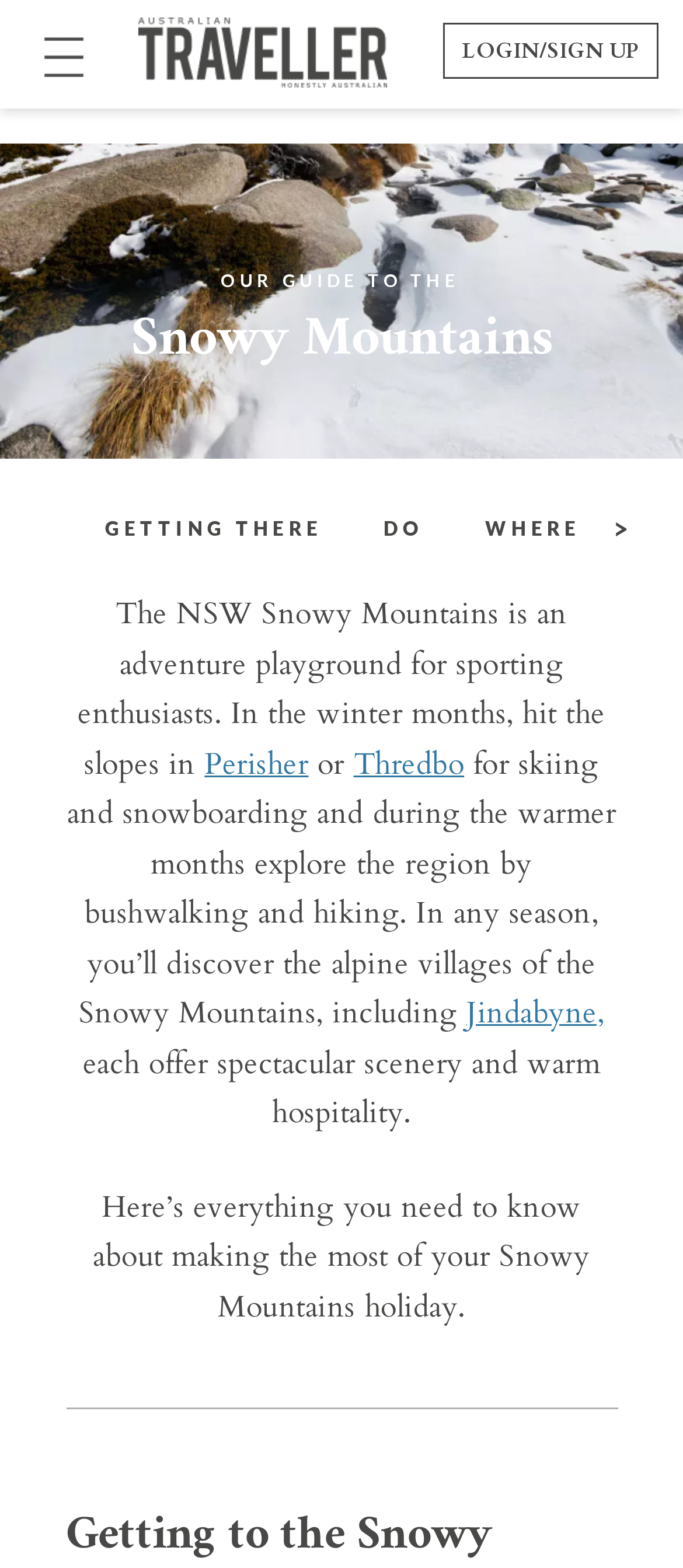What is the main topic of this webpage?
Look at the webpage screenshot and answer the question with a detailed explanation.

Based on the webpage content, especially the heading 'OUR GUIDE TO THE Snowy Mountains' and the image 'Snowy Mountains Holidays & travel guide', it is clear that the main topic of this webpage is the Snowy Mountains.